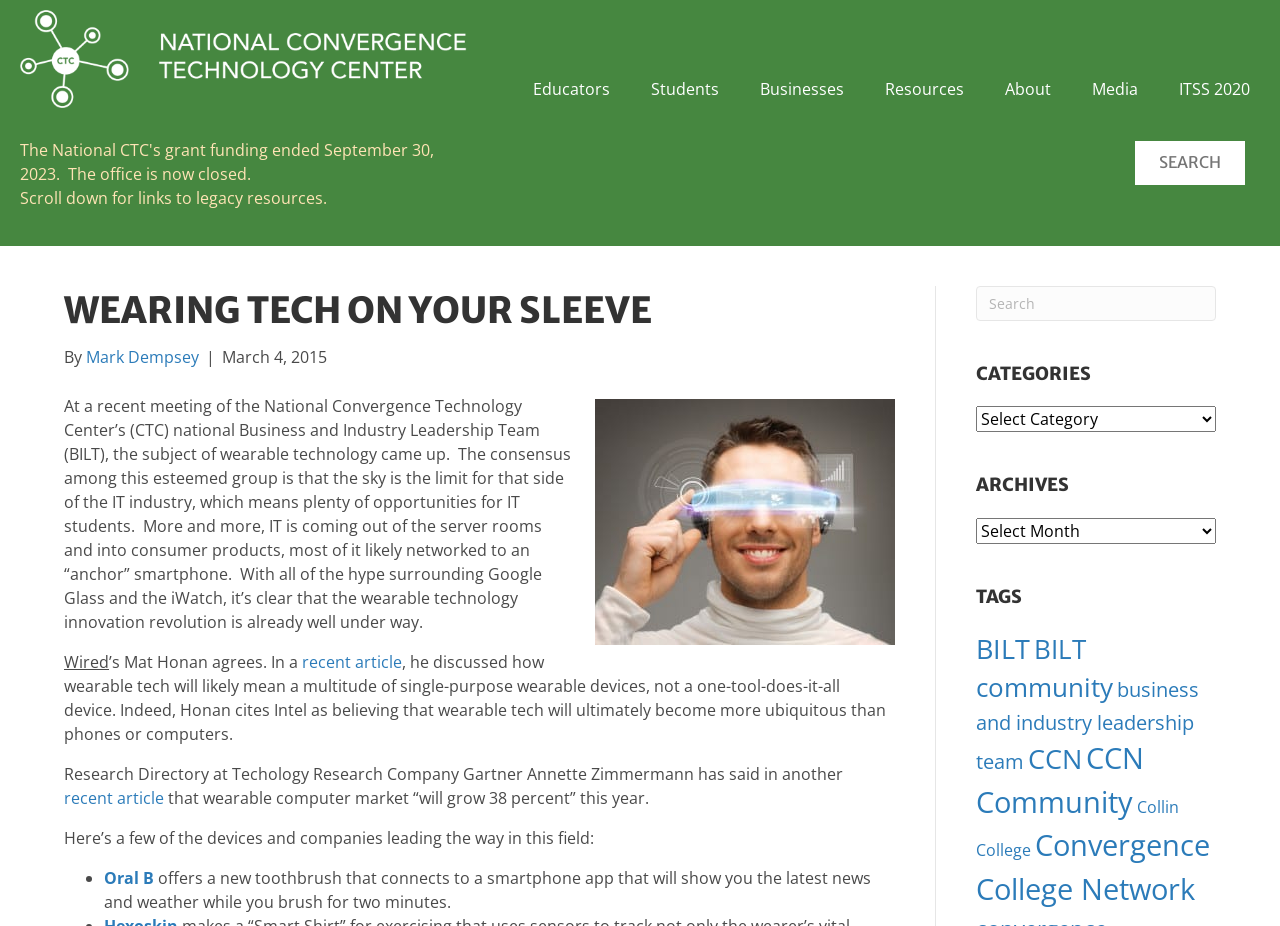Please specify the bounding box coordinates of the clickable region necessary for completing the following instruction: "Go to the 'Educators' page". The coordinates must consist of four float numbers between 0 and 1, i.e., [left, top, right, bottom].

[0.401, 0.053, 0.492, 0.139]